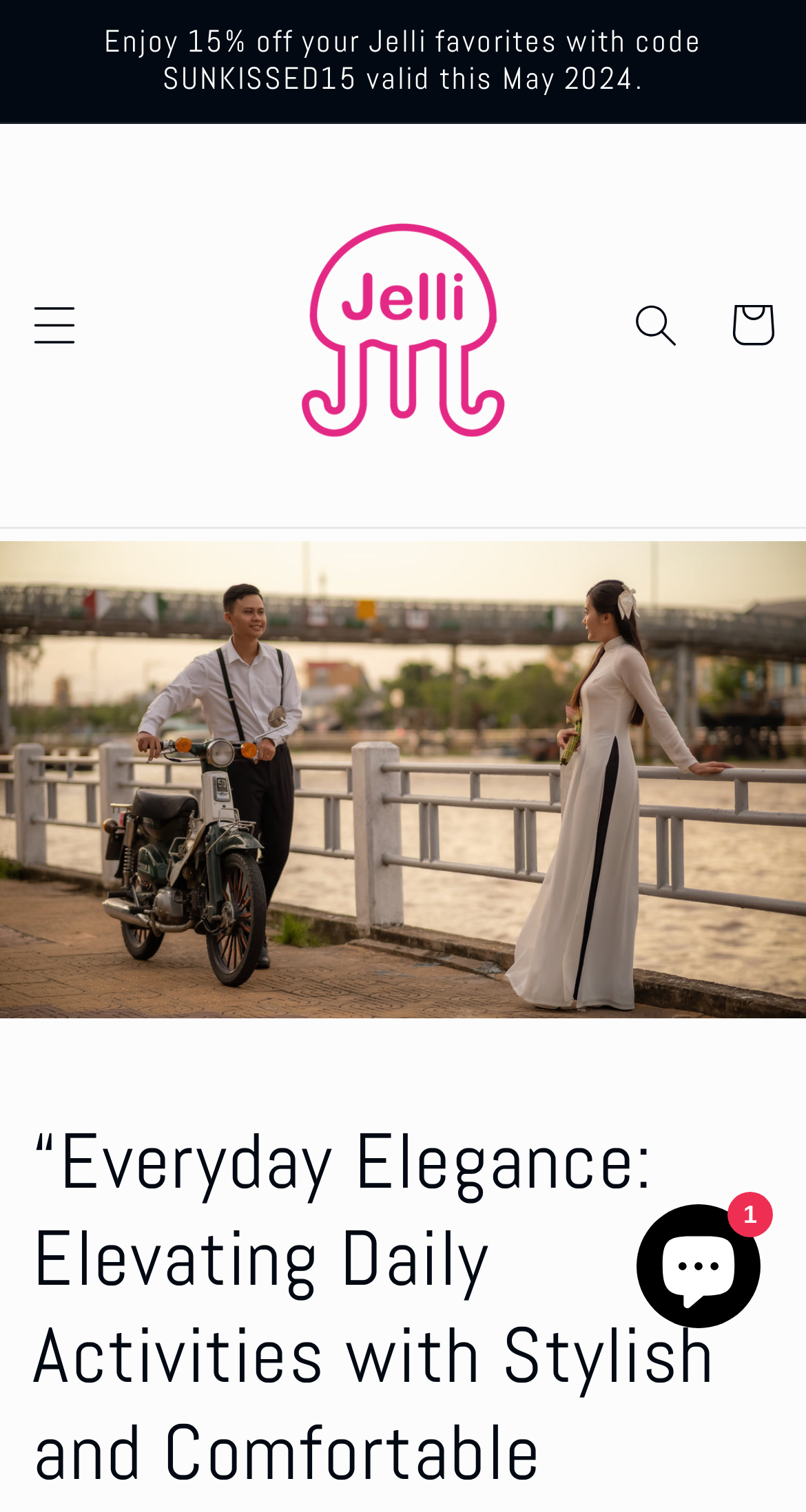How many main navigation elements are at the top of the page?
From the image, respond with a single word or phrase.

3